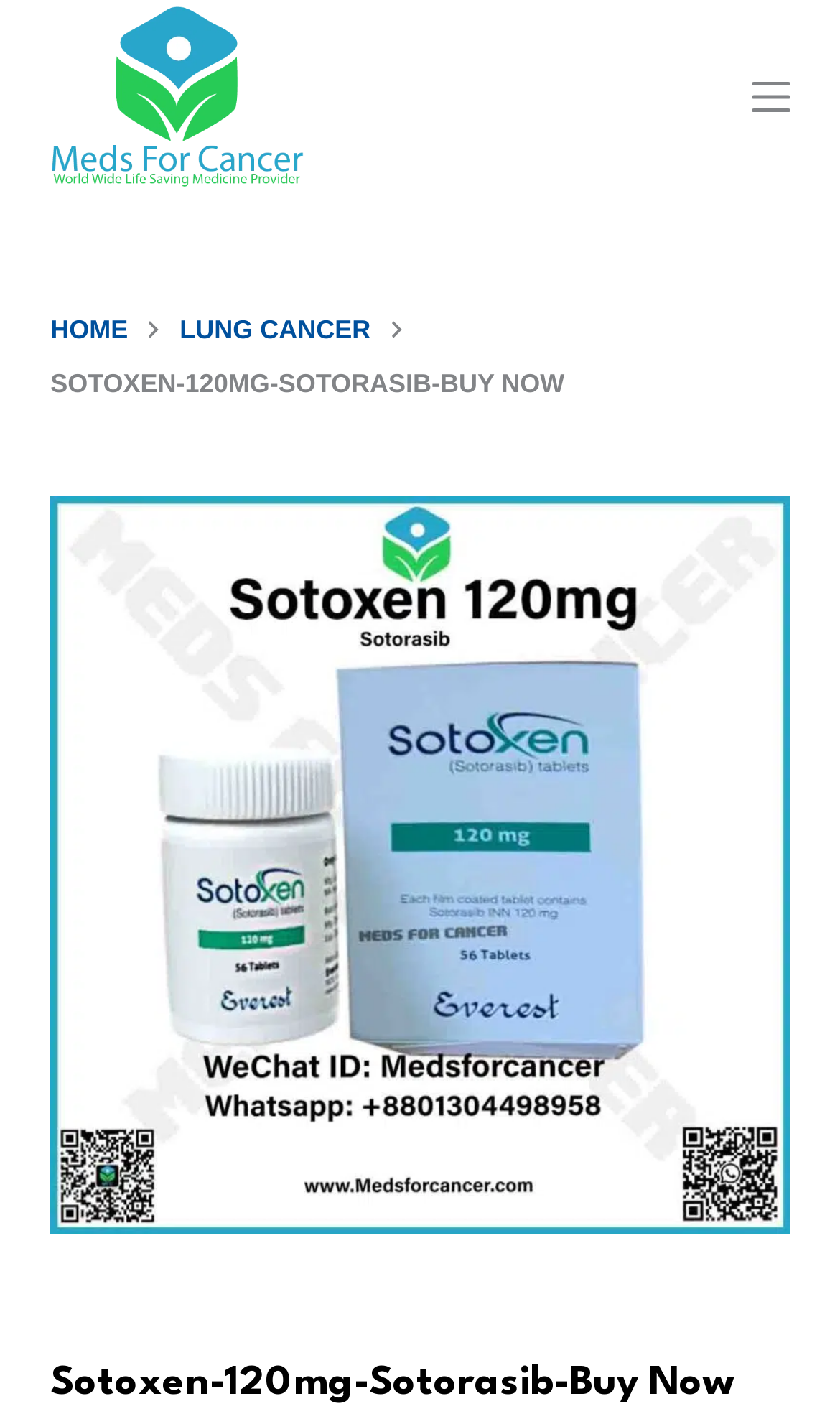Offer a meticulous description of the webpage's structure and content.

The webpage is about Sotoxen-120mg-Sotorasib, a KRAS inhibitor that targets a G12C mutation in K-Ras, a key protein in various cancers, including NSCLC, colorectal, and appendix cancer.

At the top left of the page, there is a "Skip to content" link. Next to it, on the same horizontal level, is the "Meds For Cancer" link, accompanied by an image with the same name. This image and link combination serves as a logo or branding element.

On the top right, there is a "Menu" button. When clicked, it reveals a menu with several links, including "HOME" and "LUNG CANCER", which are positioned horizontally next to each other. Below these links, there is a heading "SOTOXEN-120MG-SOTORASIB-BUY NOW" in a larger font size.

Below the menu, there is a large figure that occupies most of the page's width, containing an image of Sotoxen-120mg-Sotorasib. This image is accompanied by a generic element with the same name, which provides additional information about the product.

At the very bottom of the page, there is another heading "Sotoxen-120mg-Sotorasib-Buy Now", which seems to be a duplicate of the one above the figure.